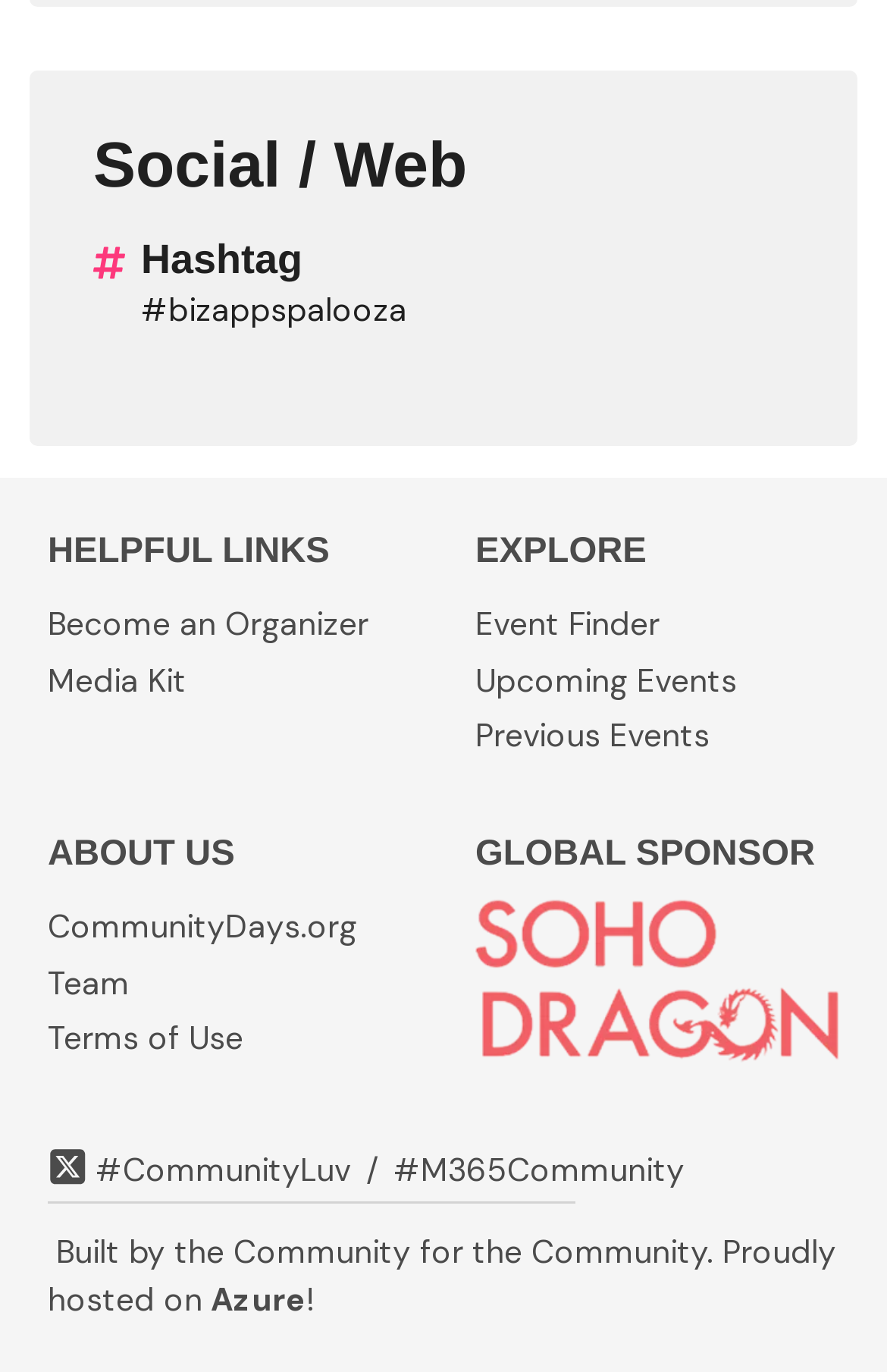Find the bounding box coordinates of the element you need to click on to perform this action: 'Search on Twitter with hashtag #M365Community'. The coordinates should be represented by four float values between 0 and 1, in the format [left, top, right, bottom].

[0.444, 0.835, 0.772, 0.876]